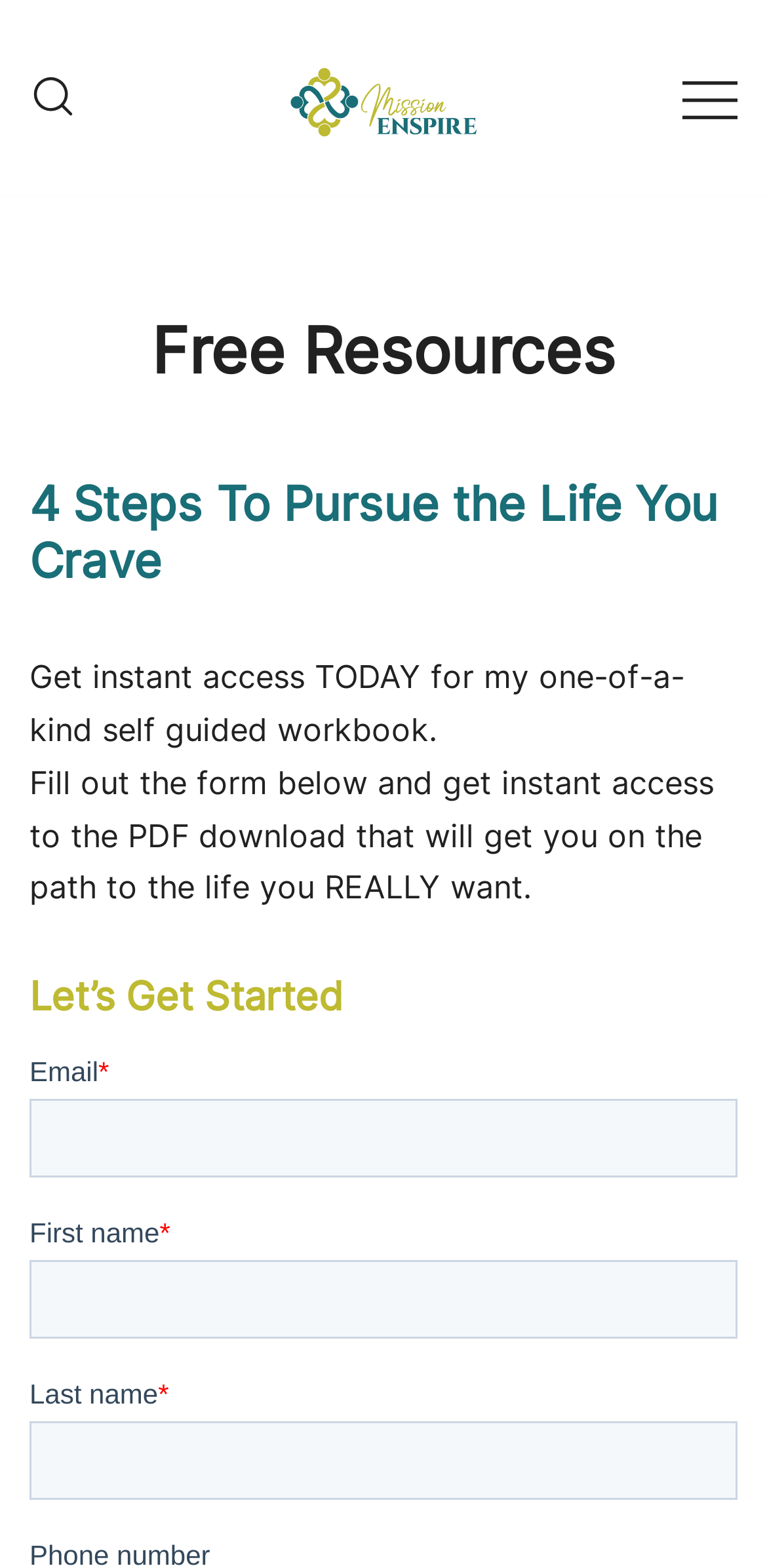Describe all the visual and textual components of the webpage comprehensively.

The webpage is titled "Free Resources - Welcome" and has a prominent heading "4 Steps To Pursue the Life You Crave" at the top center of the page. Below this heading, there is a brief description "Get instant access TODAY for my one-of-a-kind self guided workbook." followed by a longer paragraph "Fill out the form below and get instant access to the PDF download that will get you on the path to the life you REALLY want." 

At the top left corner, there is a link "Search for a product" accompanied by a small image. Next to it, there are two links with the text "Welcome", one of which has an image with the same text. 

On the top right corner, there is a link "Open mobile offcanvas menu" with a small image. 

The page has a total of three headings, with the third one being "Let’s Get Started" located at the bottom center of the page. There is also a static text "Mission ENSPIRE" placed above the second "Welcome" link.